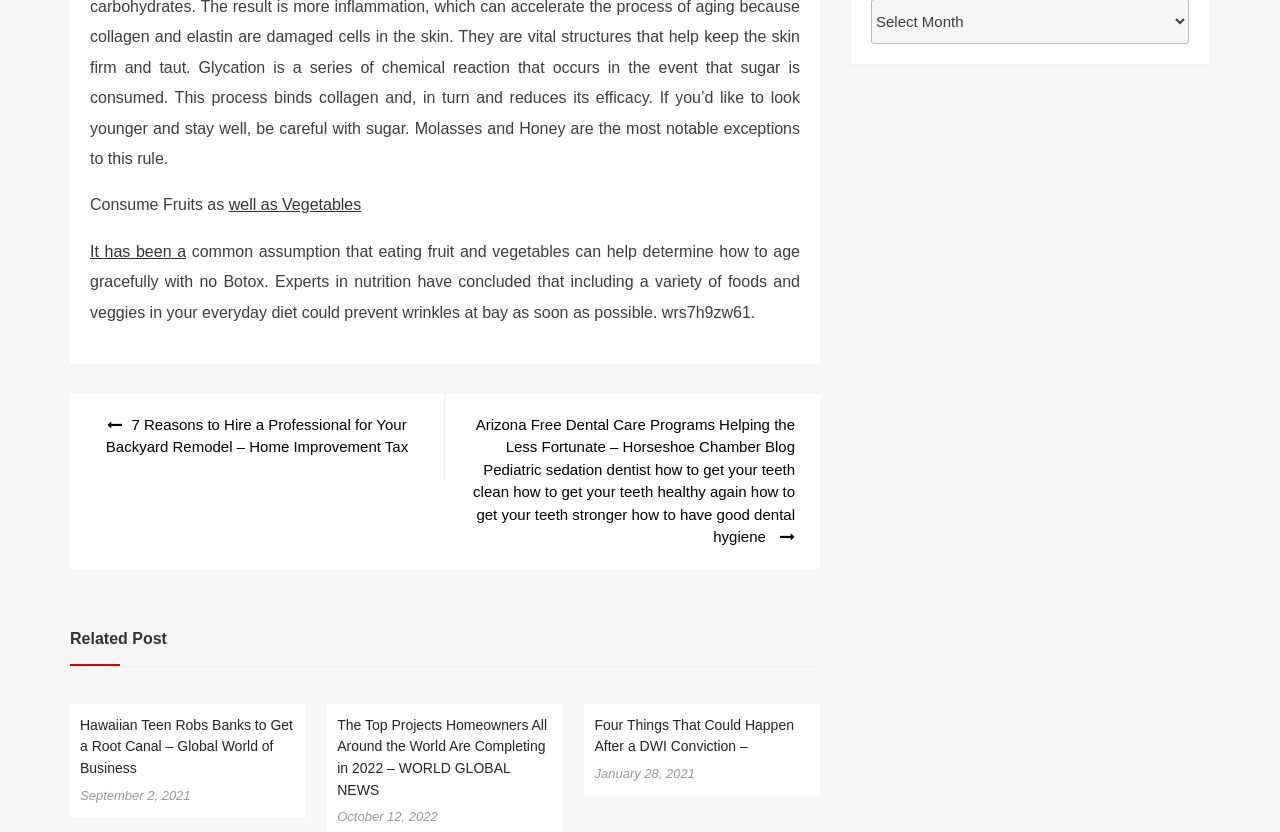Given the element description well as Vegetables, predict the bounding box coordinates for the UI element in the webpage screenshot. The format should be (top-left x, top-left y, bottom-right x, bottom-right y), and the values should be between 0 and 1.

[0.179, 0.236, 0.282, 0.256]